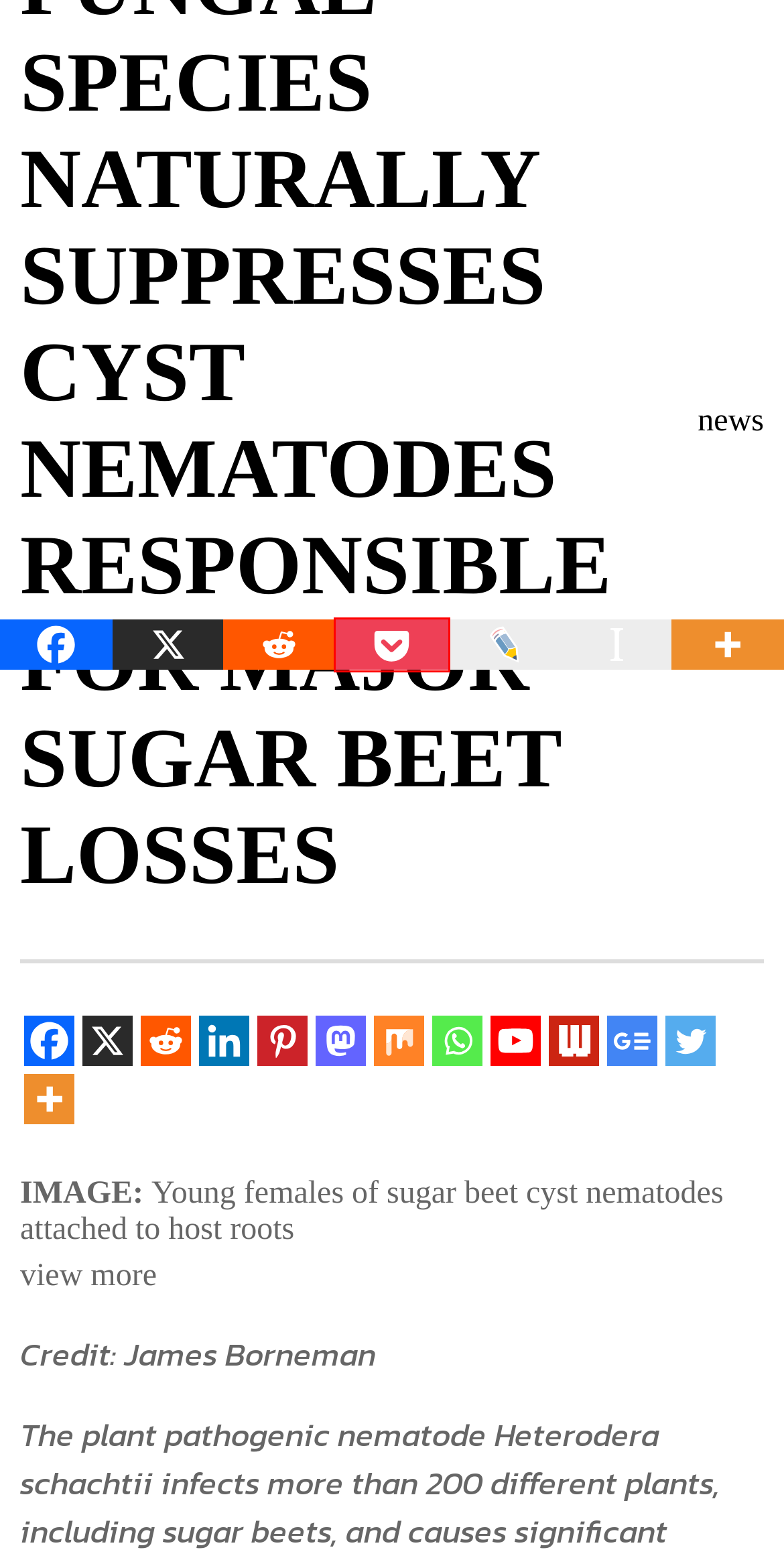Given a screenshot of a webpage featuring a red bounding box, identify the best matching webpage description for the new page after the element within the red box is clicked. Here are the options:
A. May 8, 2024 –      healthmedicinet
B. May 9, 2024 –      healthmedicinet
C. May 4, 2024 –      healthmedicinet
D. news –      healthmedicinet
E. Instapaper
F. Pocket: Log In
G. Log in
H. May 6, 2024 –      healthmedicinet

F